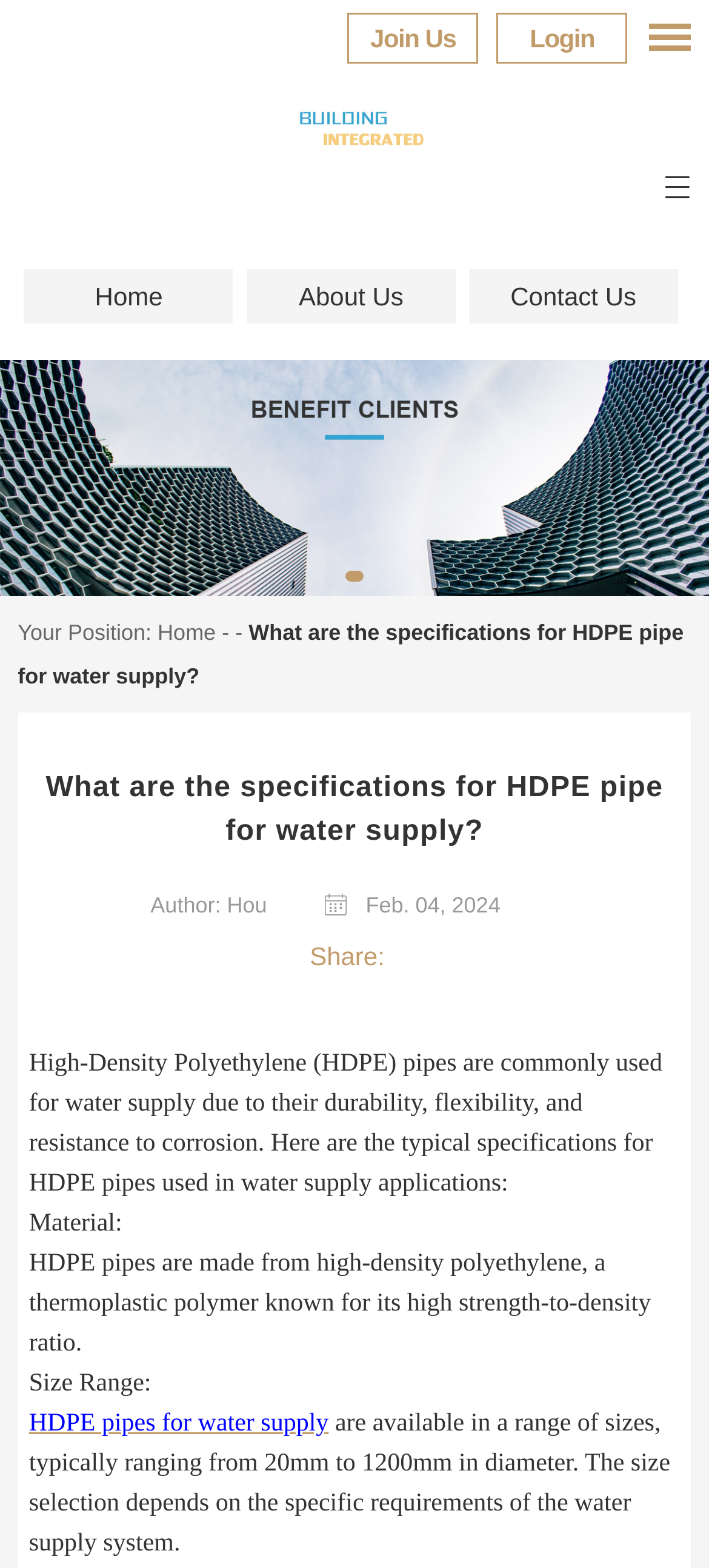What is the size range of HDPE pipes?
Refer to the screenshot and respond with a concise word or phrase.

20mm to 1200mm